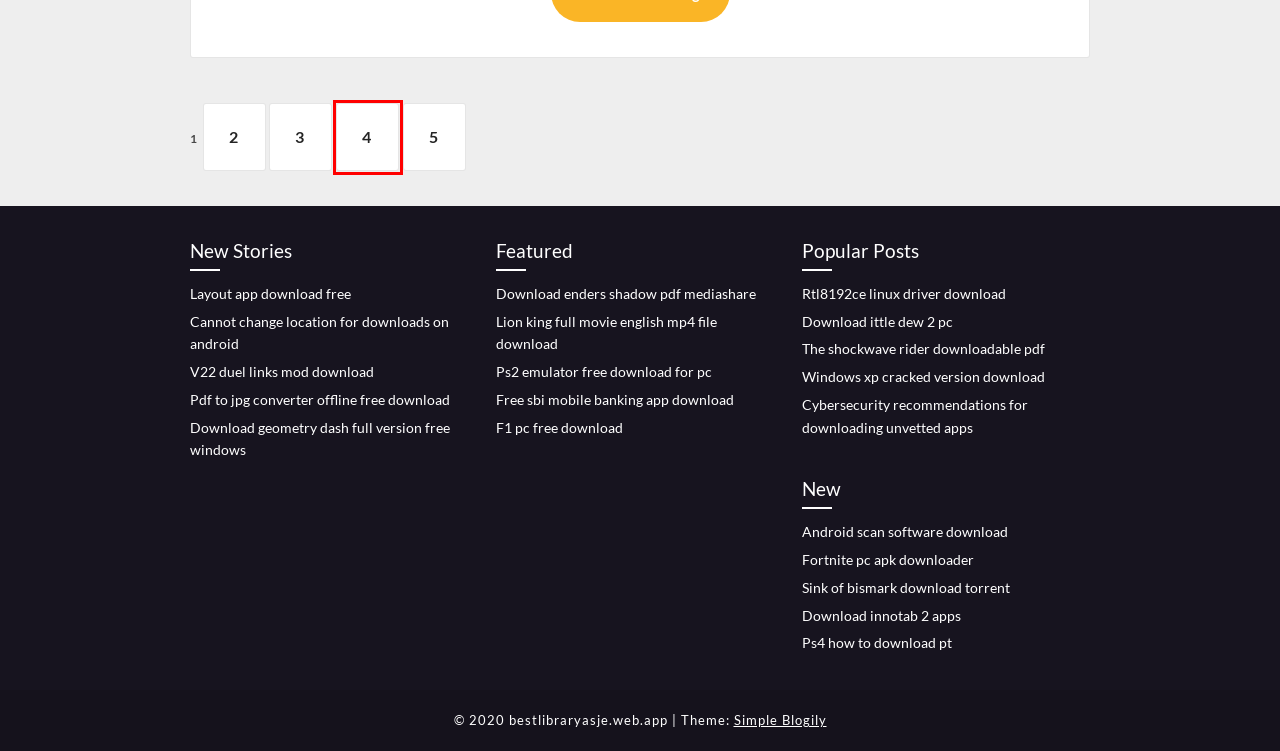Given a webpage screenshot with a UI element marked by a red bounding box, choose the description that best corresponds to the new webpage that will appear after clicking the element. The candidates are:
A. V22 duel links mod download (2020)
B. Cybersecurity recommendations for downloading unvetted apps [2020]
C. Ps2 emulator free download for pc [2020]
D. Android scan software download [2020]
E. Free sbi mobile banking app download [2020]
F. Layout app download free [2020]
G. Zinck30419 - 4
H. Zinck30419 - 2

G